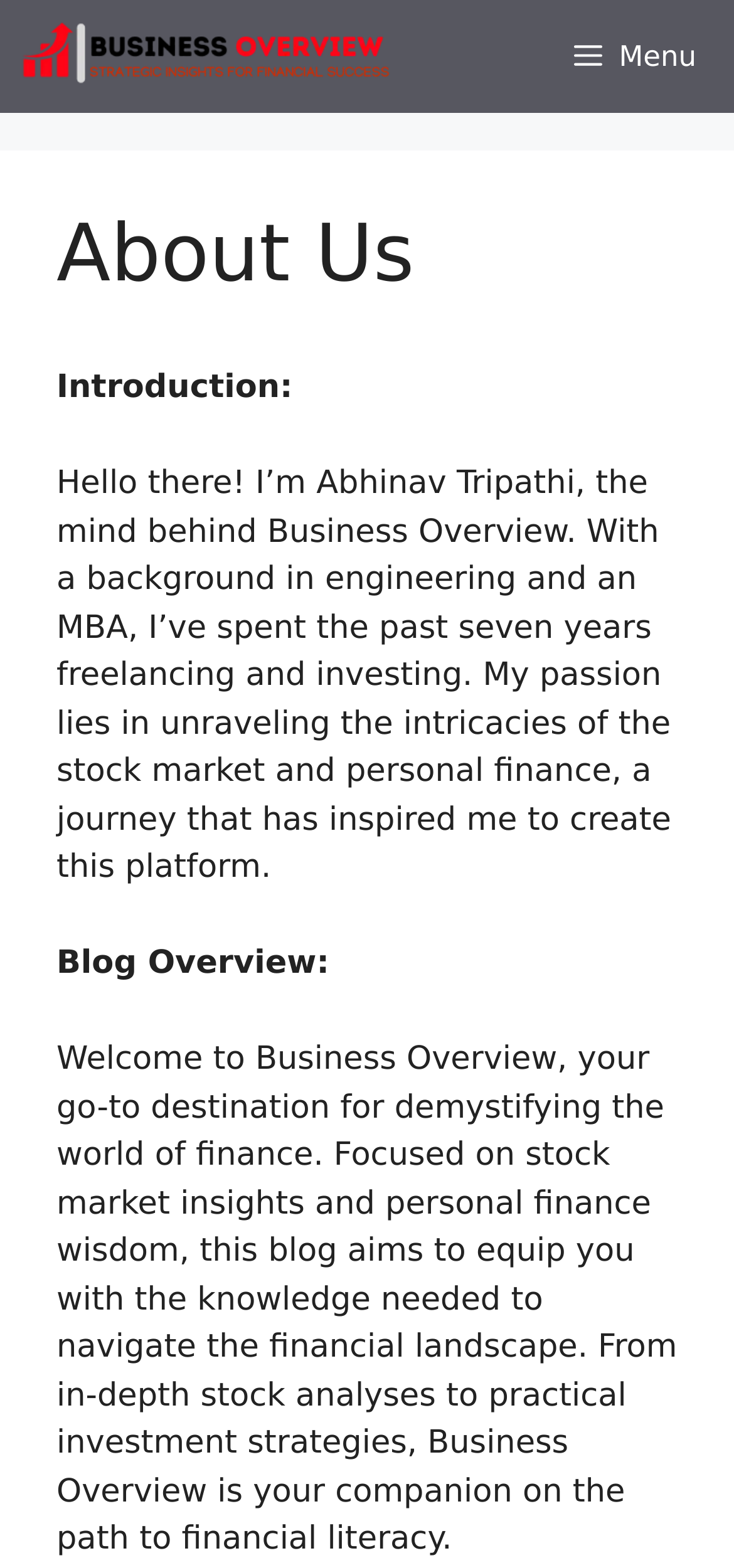What is the topic of the blog posts on Business Overview?
Provide an in-depth and detailed answer to the question.

The topic of the blog posts on Business Overview is implied to be finance, as the blog overview section mentions 'stock market insights and personal finance wisdom', and the introduction section mentions 'unraveling the intricacies of the stock market and personal finance'.